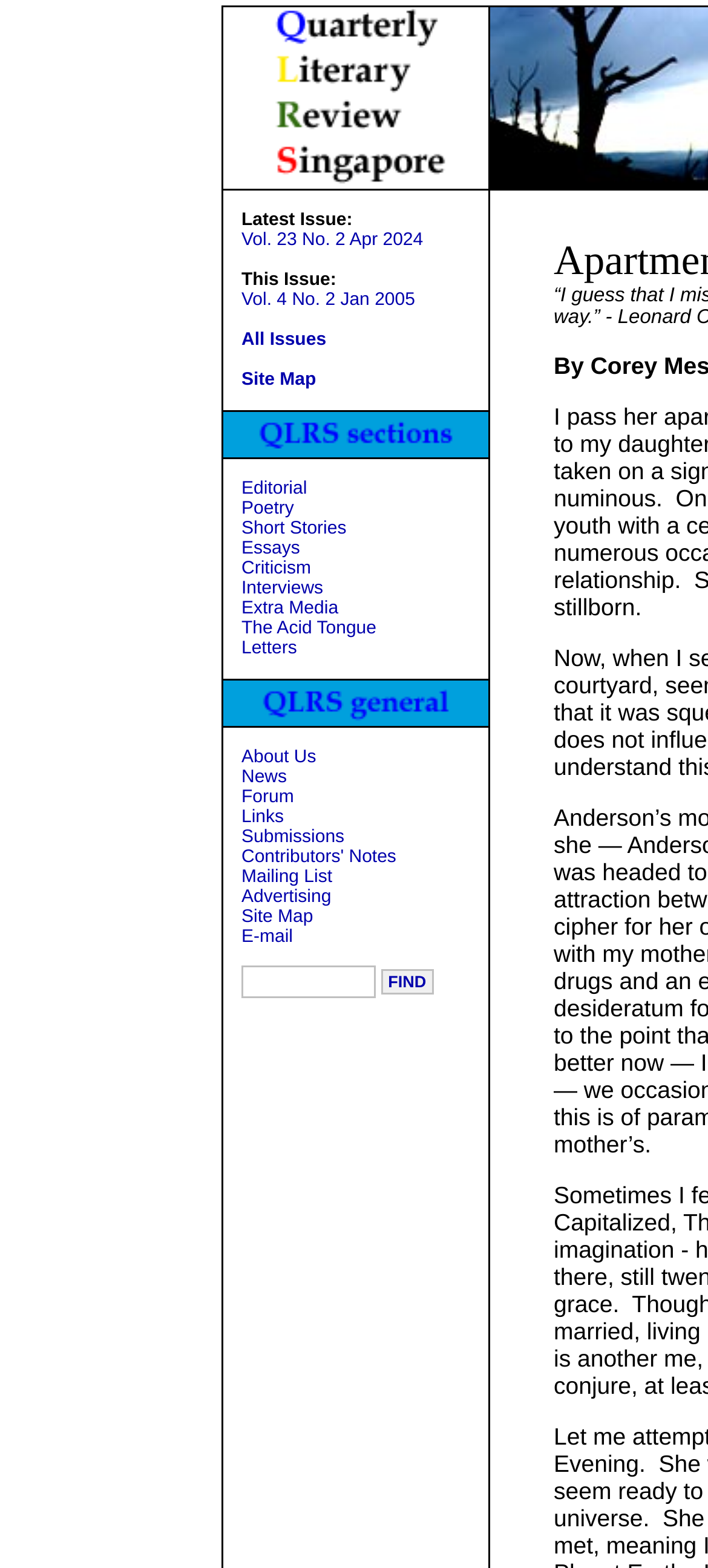Locate the bounding box coordinates of the clickable region to complete the following instruction: "Read short stories."

[0.341, 0.331, 0.489, 0.344]